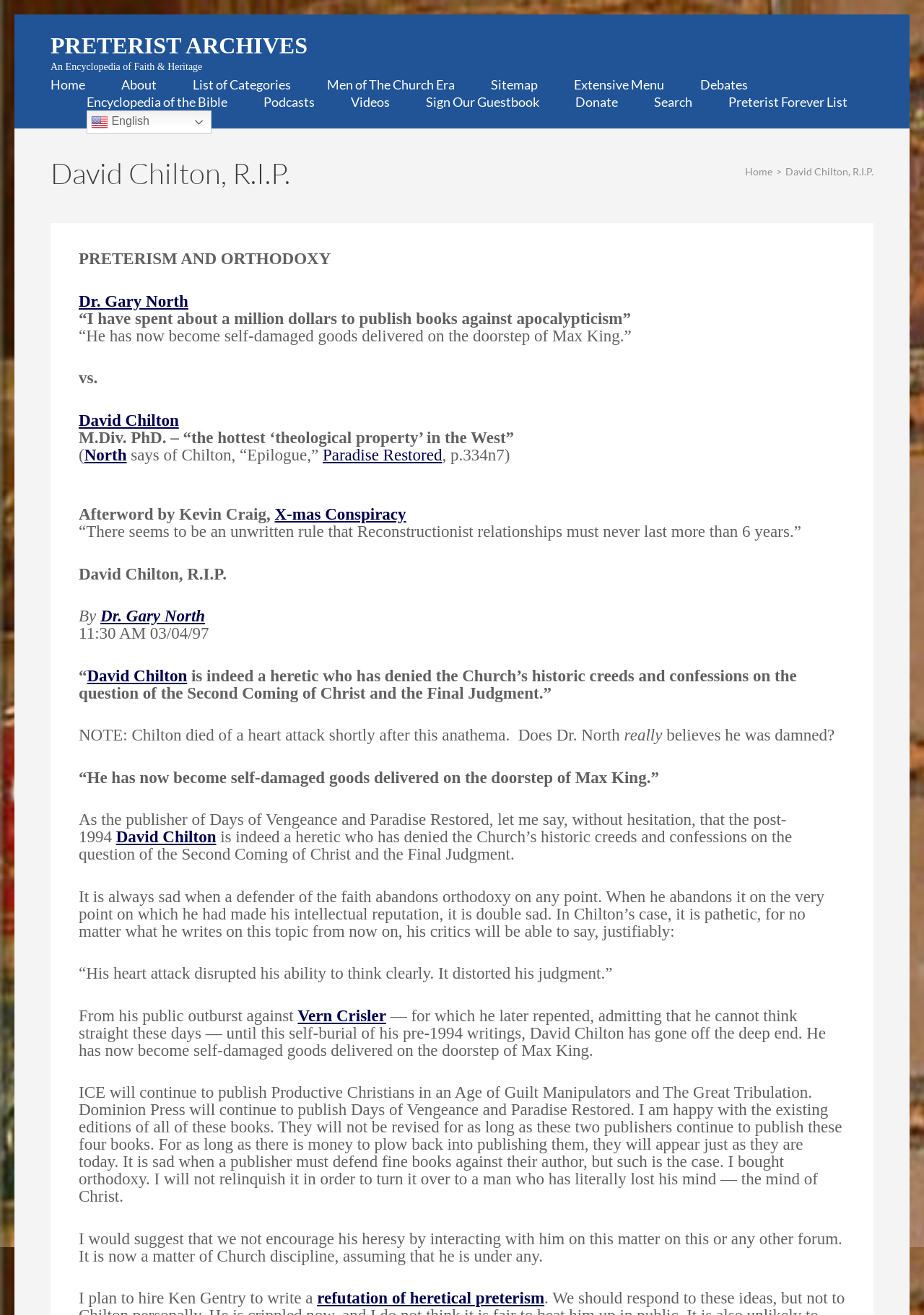Answer the question with a single word or phrase: 
What is the title of the encyclopedia mentioned on the webpage?

Encyclopedia of the Bible